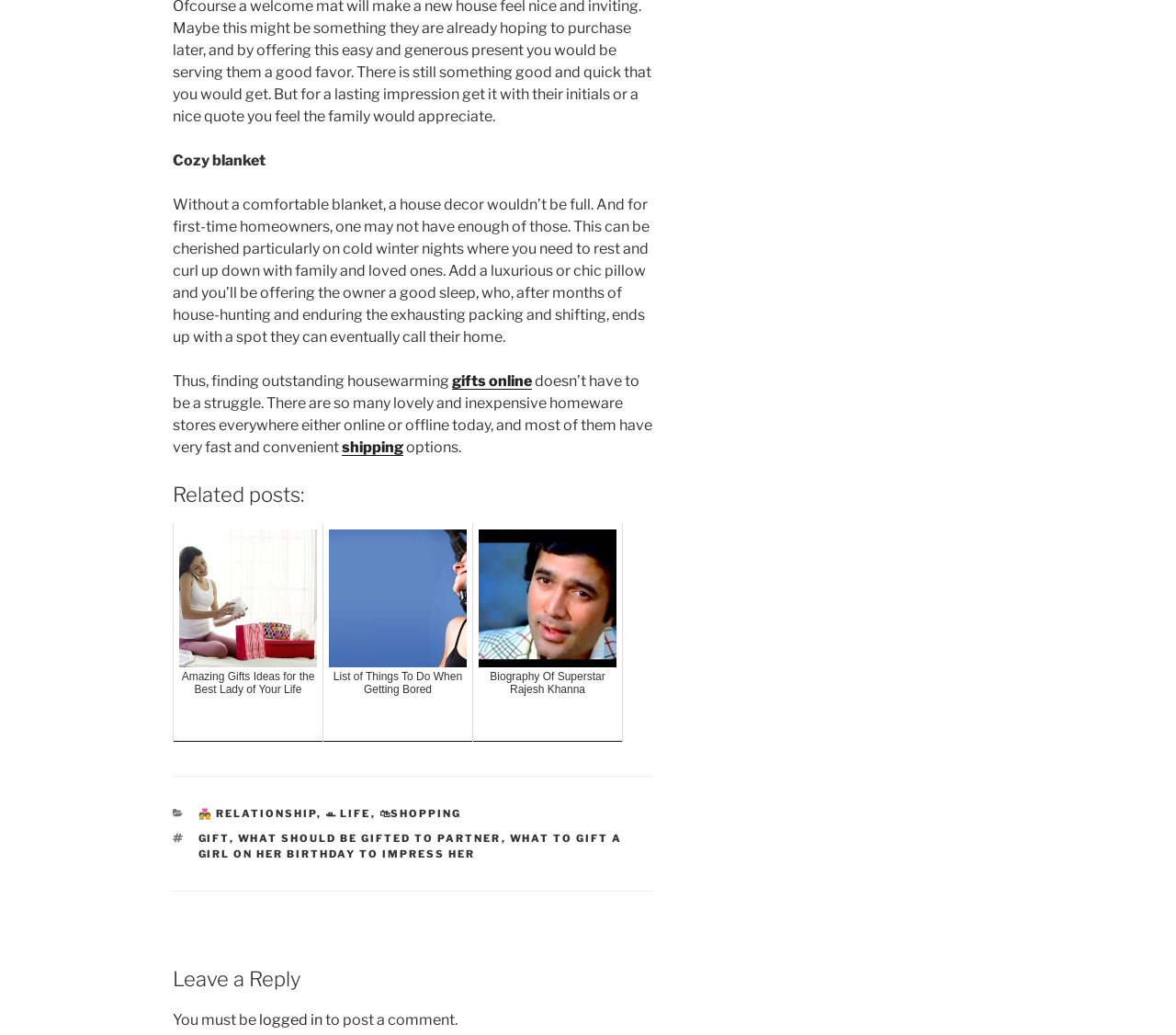Highlight the bounding box coordinates of the region I should click on to meet the following instruction: "Click on 'shipping'".

[0.291, 0.423, 0.343, 0.44]